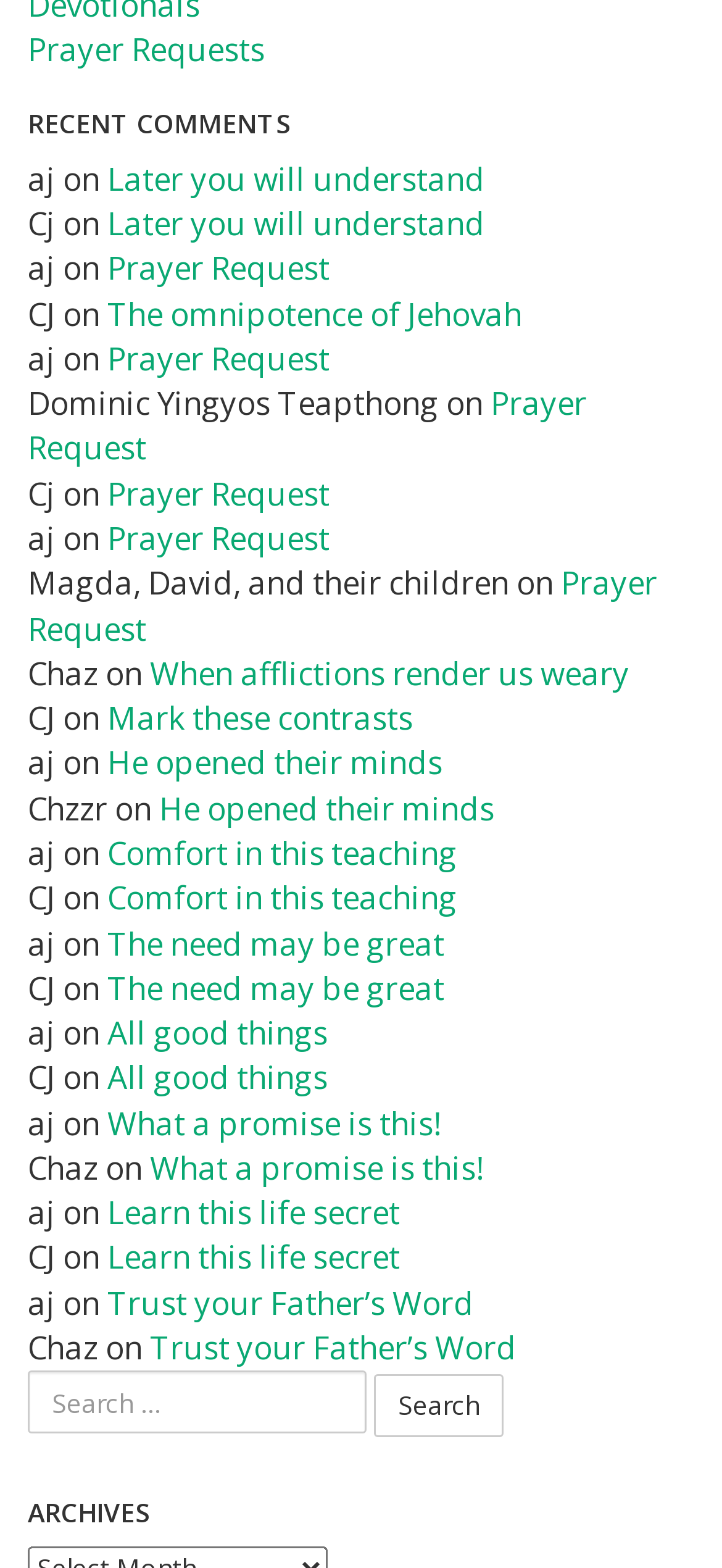Please pinpoint the bounding box coordinates for the region I should click to adhere to this instruction: "Click the 2 reviews link".

None